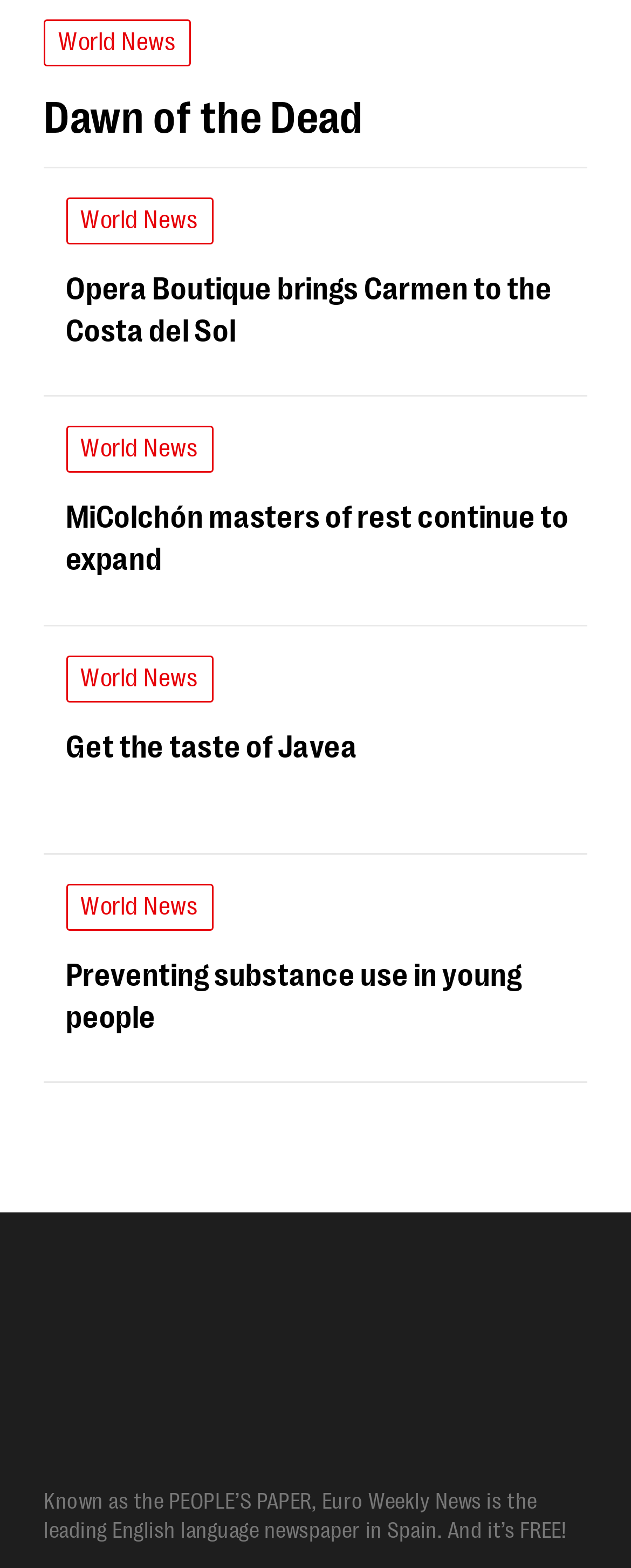Is the newspaper free?
Based on the image, answer the question with a single word or brief phrase.

Yes